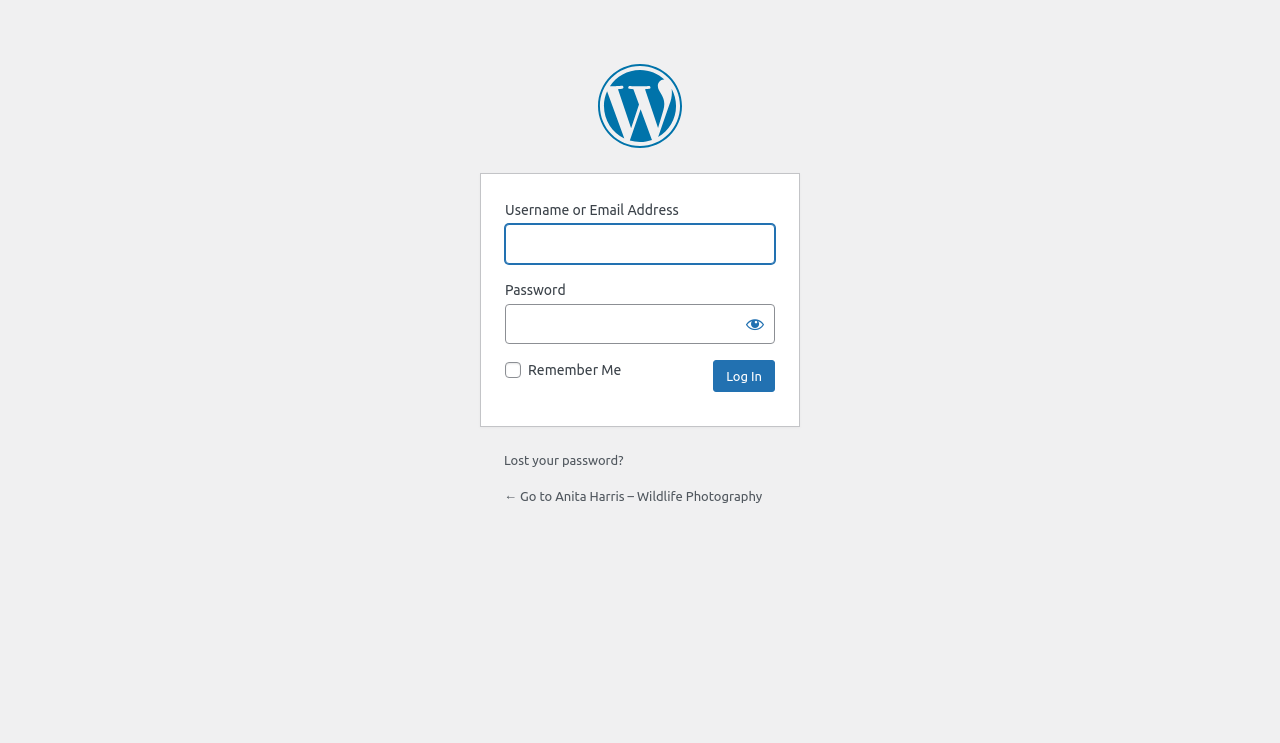Identify and provide the text of the main header on the webpage.

Powered by WordPress